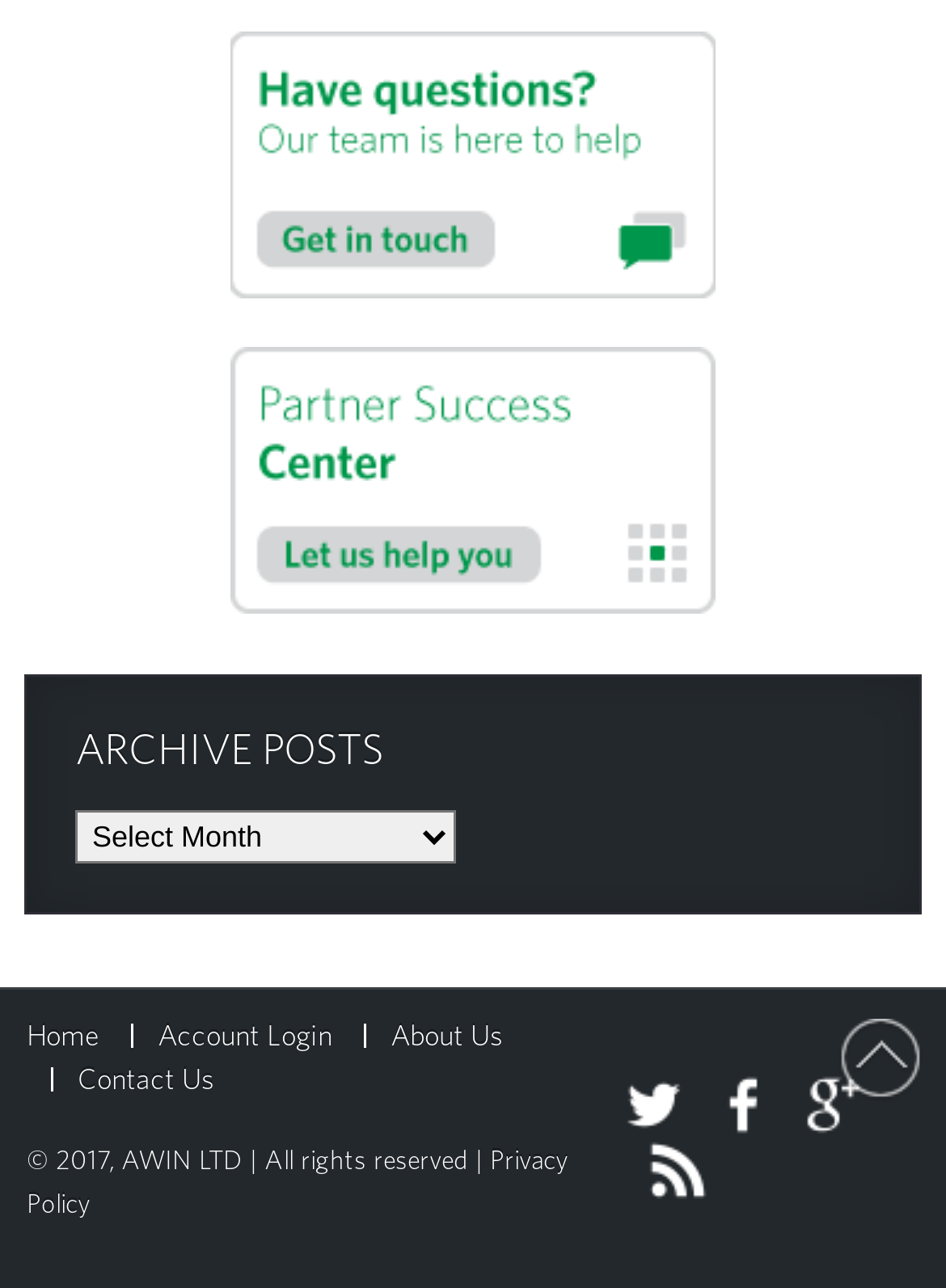Determine the bounding box coordinates of the target area to click to execute the following instruction: "select Archive Posts."

[0.079, 0.629, 0.482, 0.671]